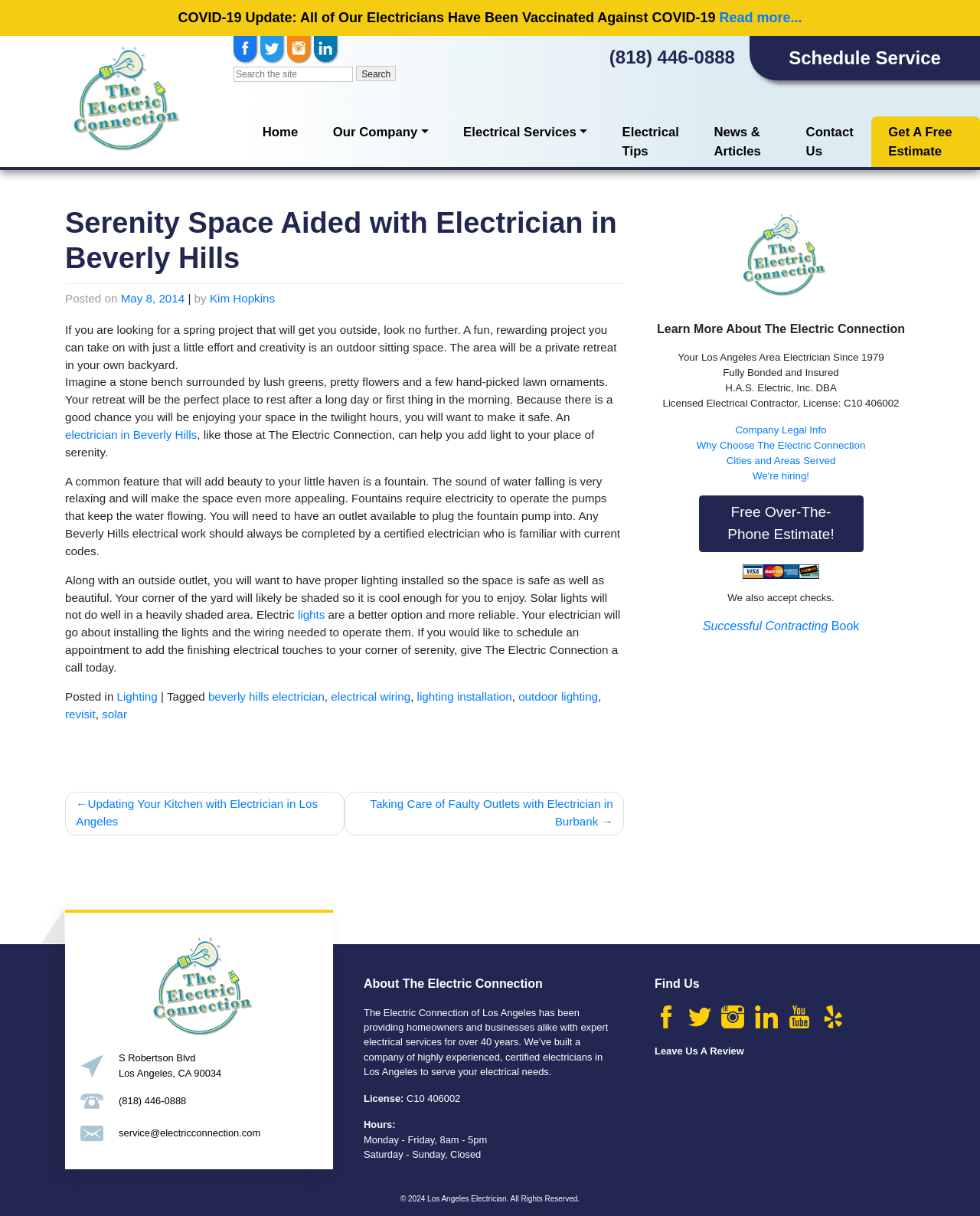Bounding box coordinates are specified in the format (top-left x, top-left y, bottom-right x, bottom-right y). All values are floating point numbers bounded between 0 and 1. Please provide the bounding box coordinate of the region this sentence describes: Cities and Areas Served

[0.741, 0.374, 0.853, 0.383]